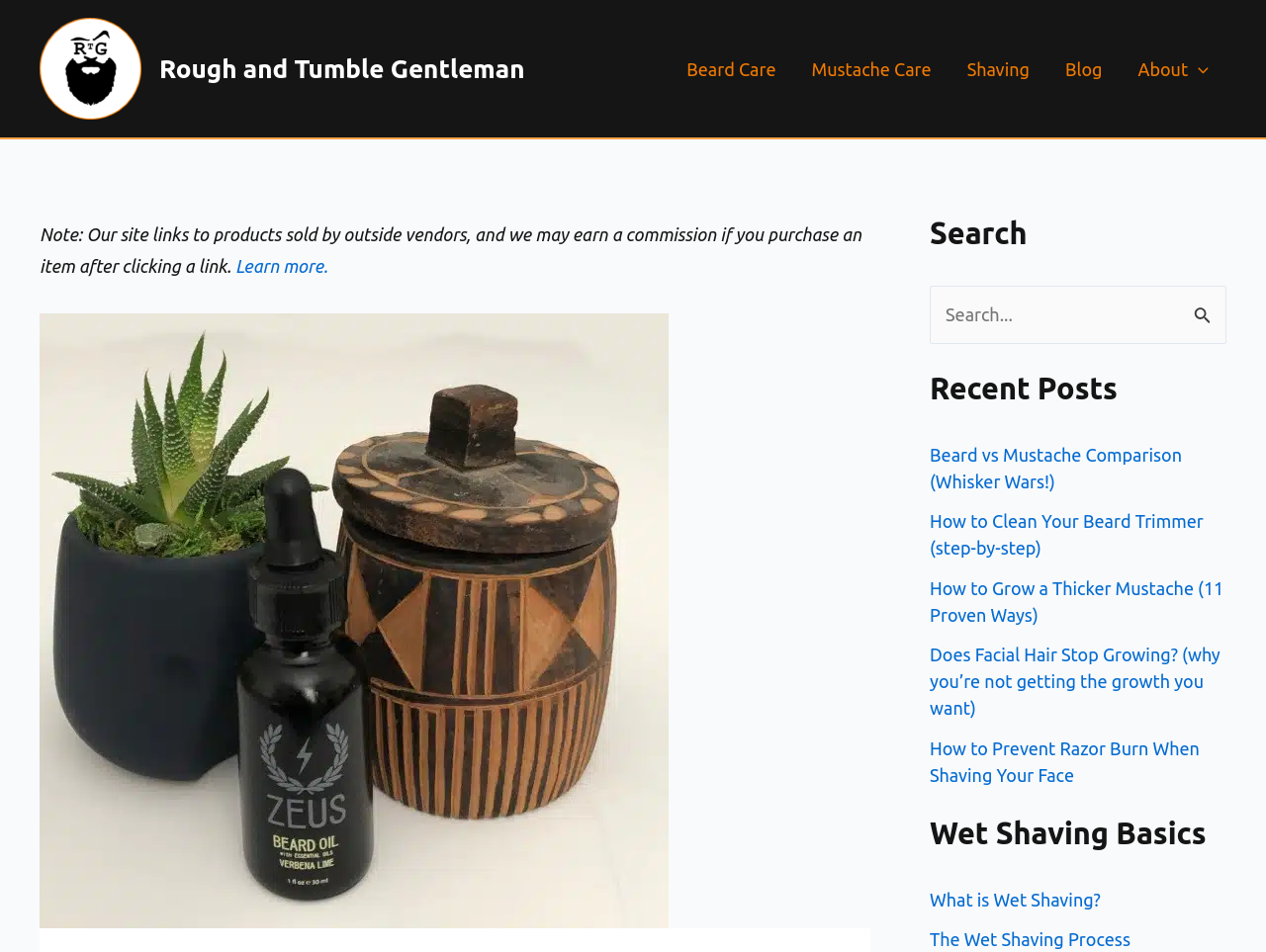What is the category of the article 'Beard vs Mustache Comparison (Whisker Wars!)?'
Using the visual information, answer the question in a single word or phrase.

Beard Care